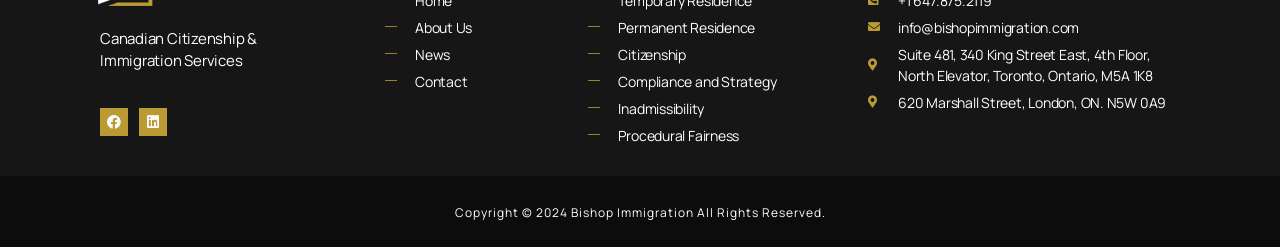What is the copyright year of the webpage?
Please give a well-detailed answer to the question.

The copyright year of the webpage can be found in the static text element 'Copyright © 2024 Bishop Immigration All Rights Reserved.' at the bottom of the webpage, which indicates the year of copyright.